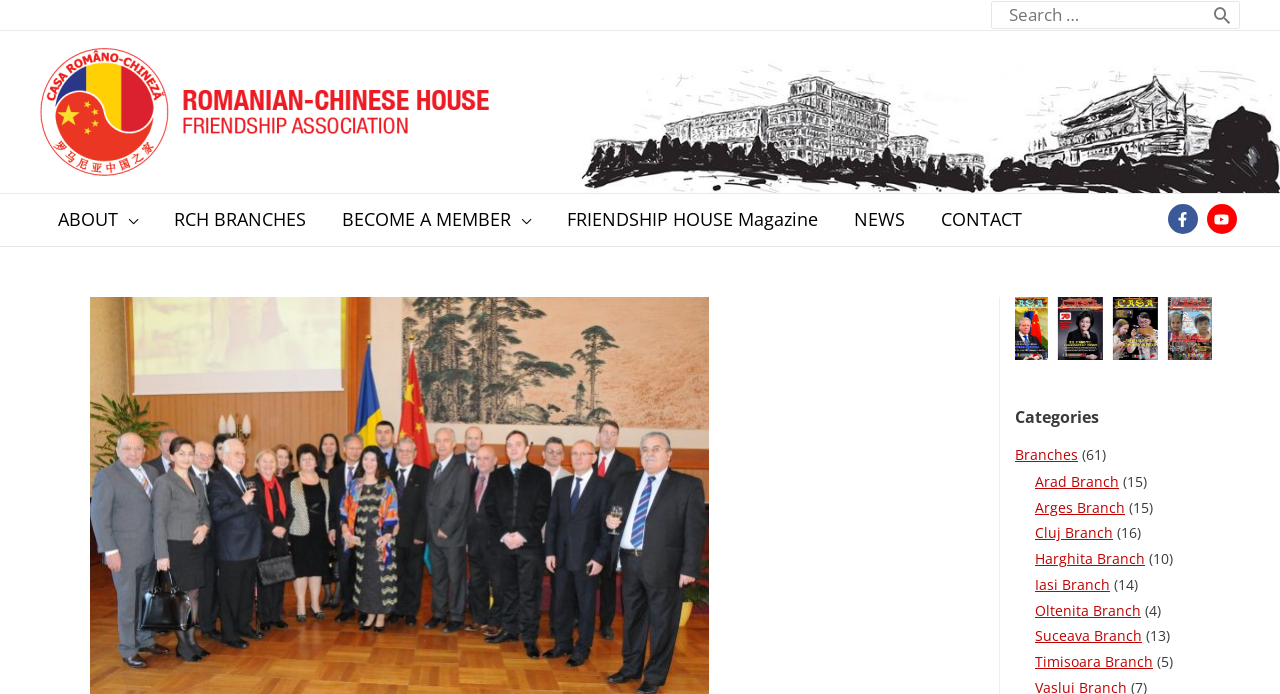Please find and report the bounding box coordinates of the element to click in order to perform the following action: "Read ABOUT". The coordinates should be expressed as four float numbers between 0 and 1, in the format [left, top, right, bottom].

[0.031, 0.294, 0.122, 0.337]